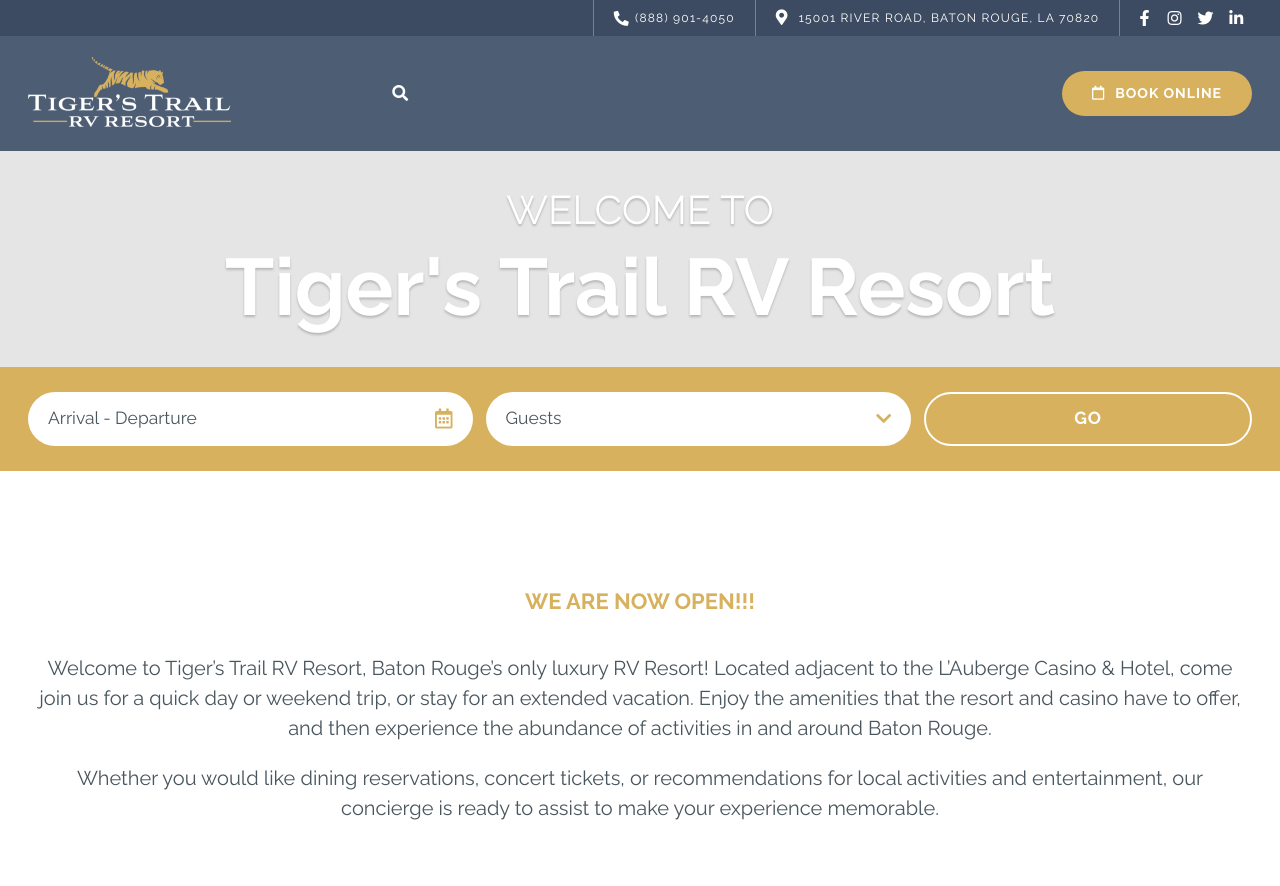Pinpoint the bounding box coordinates of the clickable area needed to execute the instruction: "Search this website". The coordinates should be specified as four float numbers between 0 and 1, i.e., [left, top, right, bottom].

[0.291, 0.081, 0.335, 0.13]